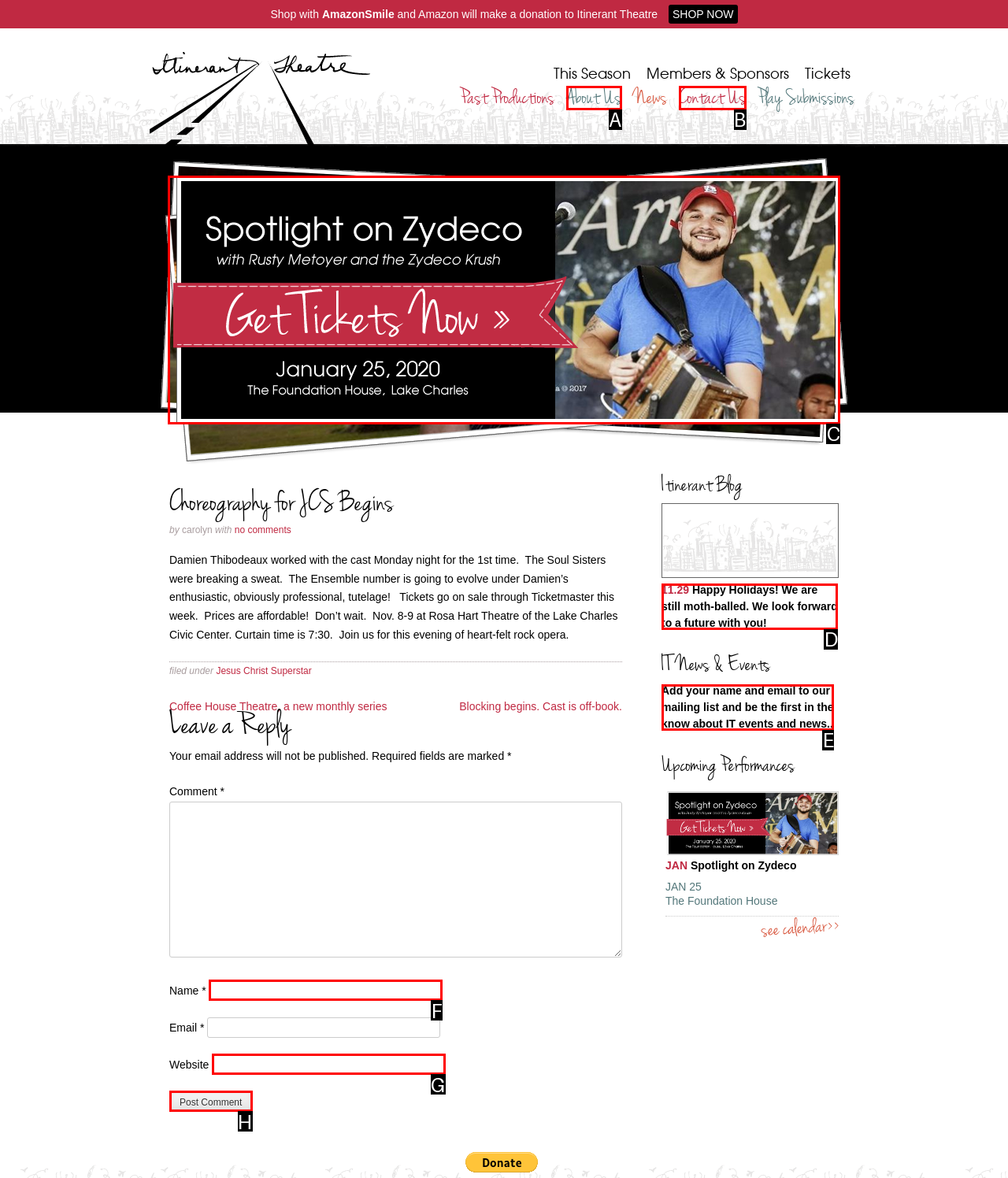Look at the description: name="submit" value="Post Comment"
Determine the letter of the matching UI element from the given choices.

H